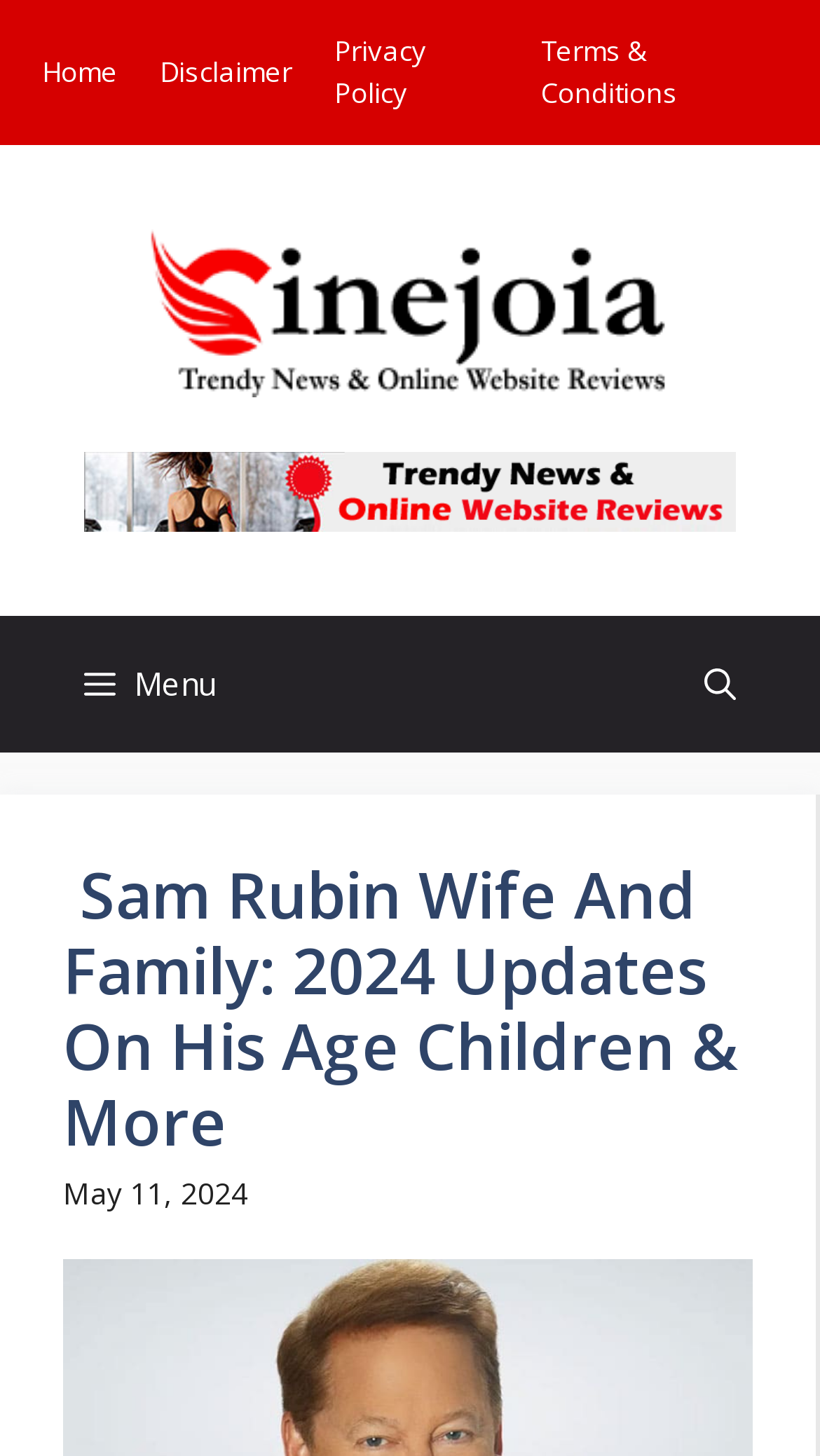Refer to the image and offer a detailed explanation in response to the question: When was the latest article published?

The publication date of the latest article can be found next to the title, where it says 'May 11, 2024'.